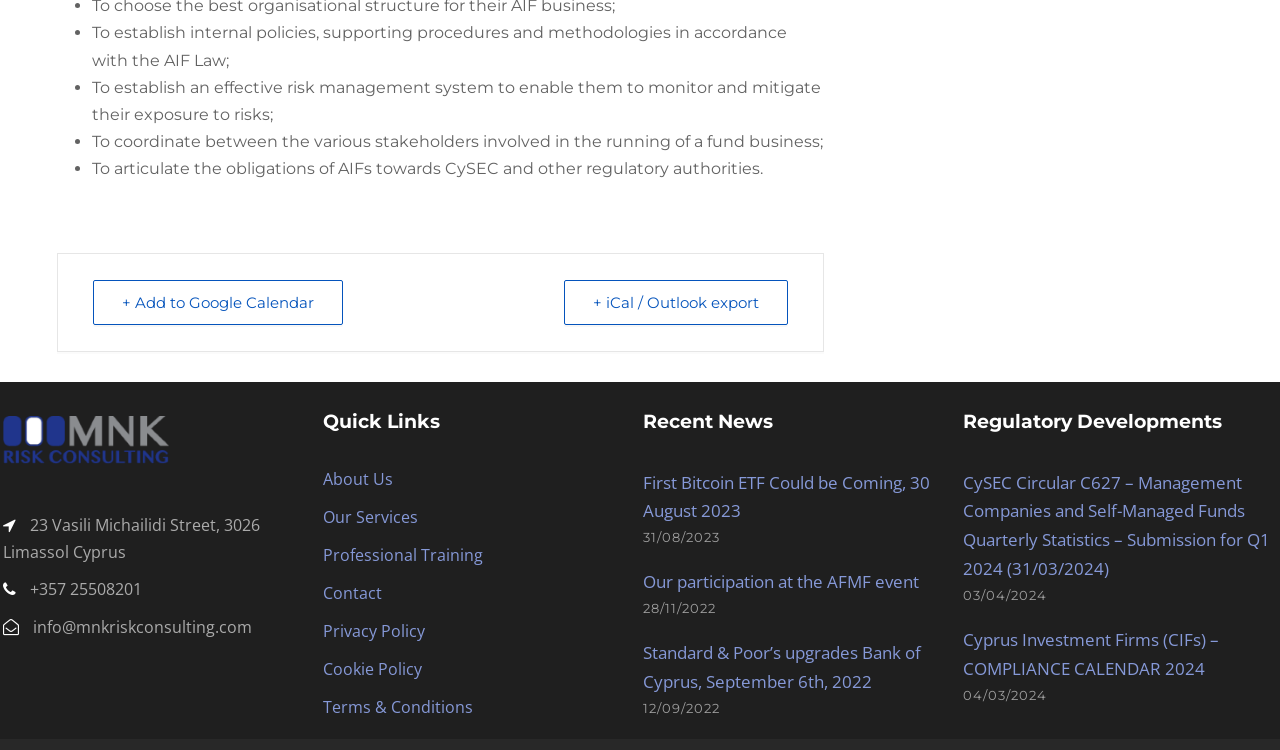Provide a thorough and detailed response to the question by examining the image: 
What is the phone number of the company?

I found the phone number by looking at the static text element at the bottom of the page, which contains the company's contact information.